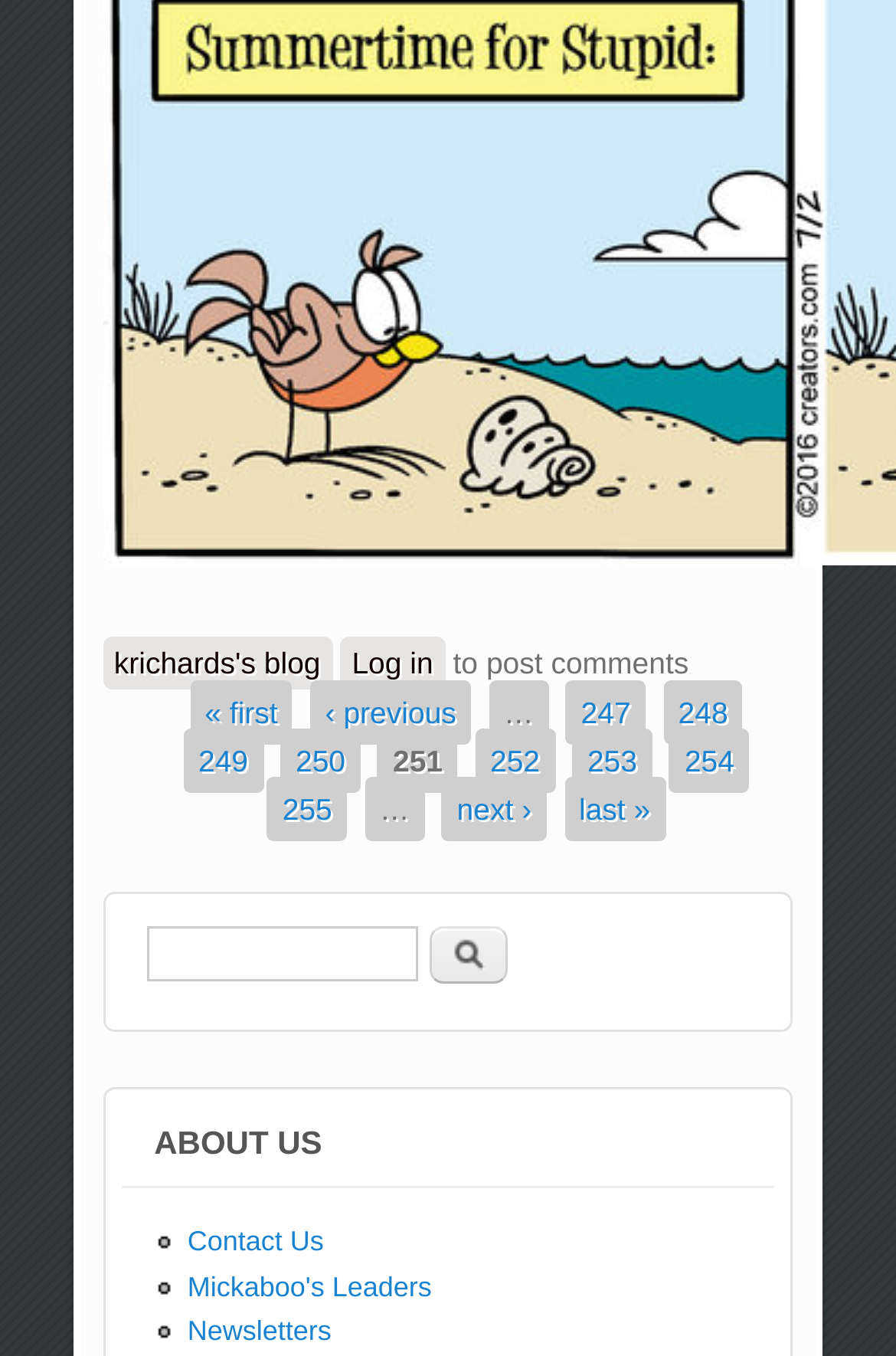Given the description: "247", determine the bounding box coordinates of the UI element. The coordinates should be formatted as four float numbers between 0 and 1, [left, top, right, bottom].

[0.648, 0.512, 0.704, 0.537]